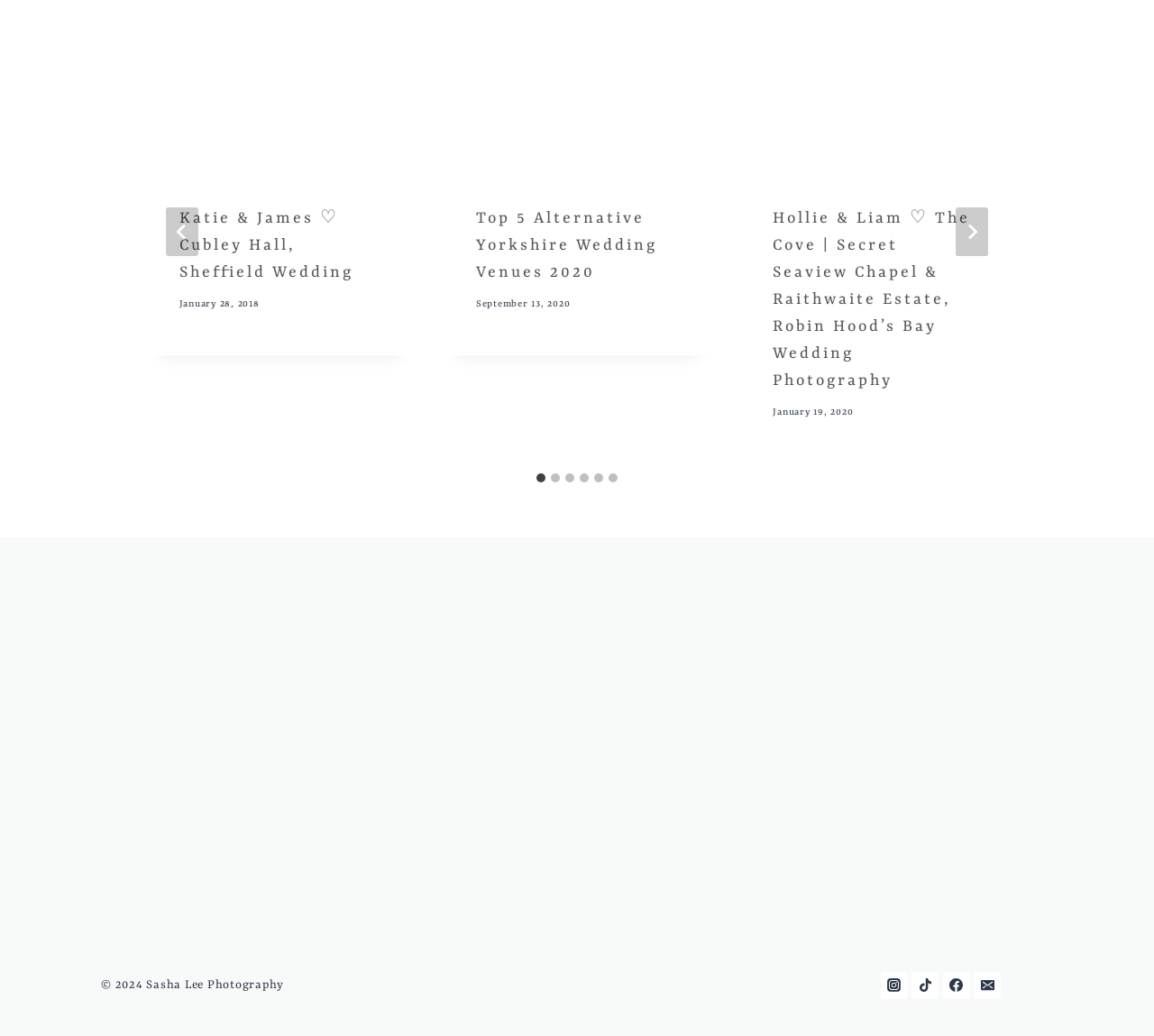Please answer the following question using a single word or phrase: 
What is the photographer's name?

Sasha Lee